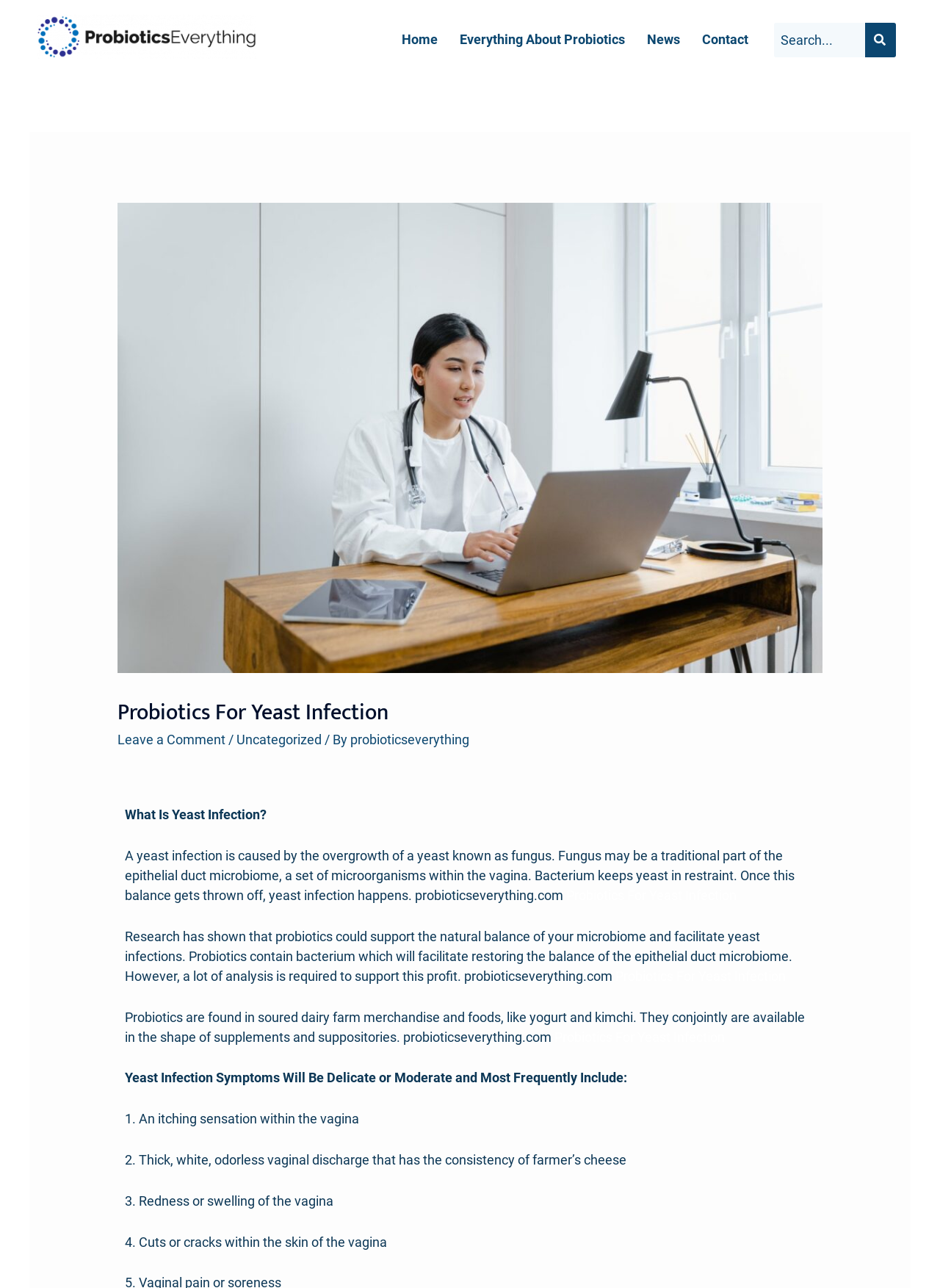For the given element description News, determine the bounding box coordinates of the UI element. The coordinates should follow the format (top-left x, top-left y, bottom-right x, bottom-right y) and be within the range of 0 to 1.

[0.677, 0.017, 0.735, 0.044]